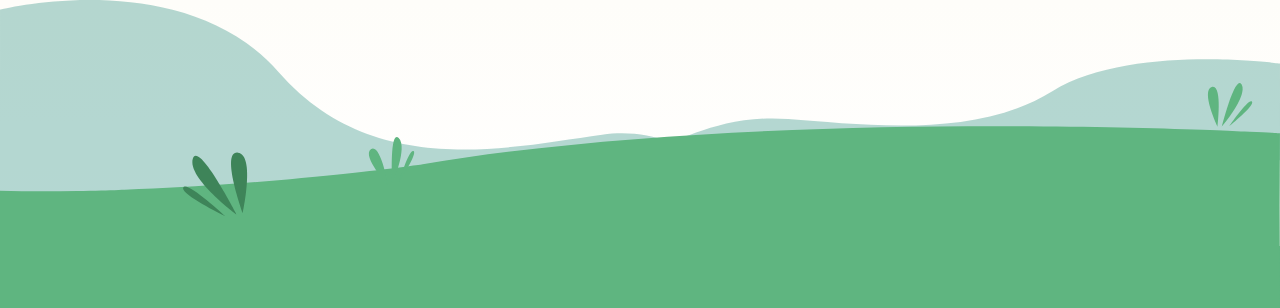Offer a detailed narrative of the scene shown in the image.

The image features a serene landscape characterized by soft, flowing lines and gentle gradients. The foreground consists of a smooth, green expanse that suggests rolling hills or fields, while the background transitions to a lighter hue, conveying a sense of openness and tranquility. The overall aesthetic feels natural and calming, evoking a peaceful atmosphere, likely intended to promote themes of sustainability and environmental consciousness. This imagery complements the accompanying text elements from organizations focusing on agriculture and bioindustries, hinting at a message about the importance of nature and agricultural practices.